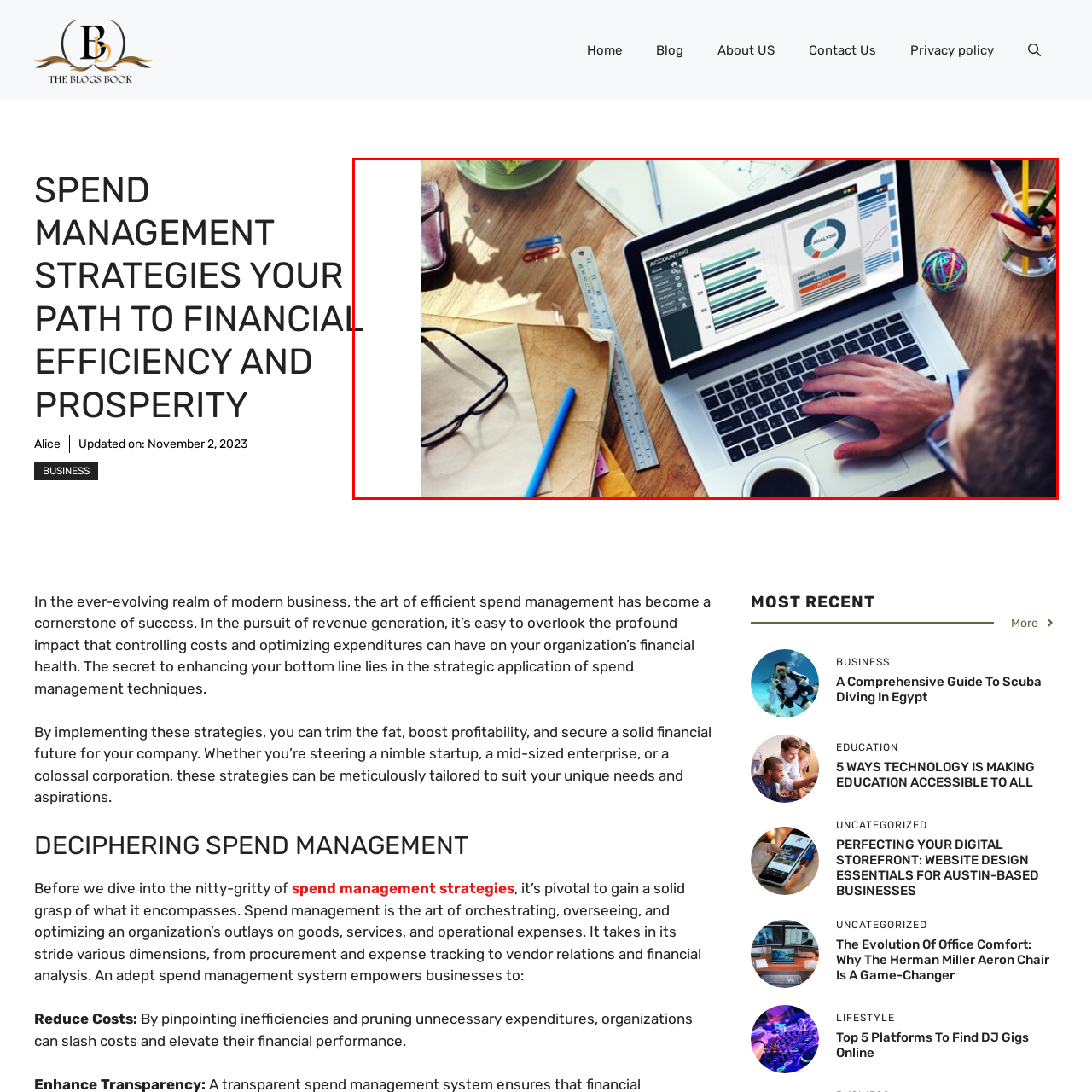Using the image highlighted in the red border, answer the following question concisely with a word or phrase:
What is the personal touch in the scene?

A coffee cup